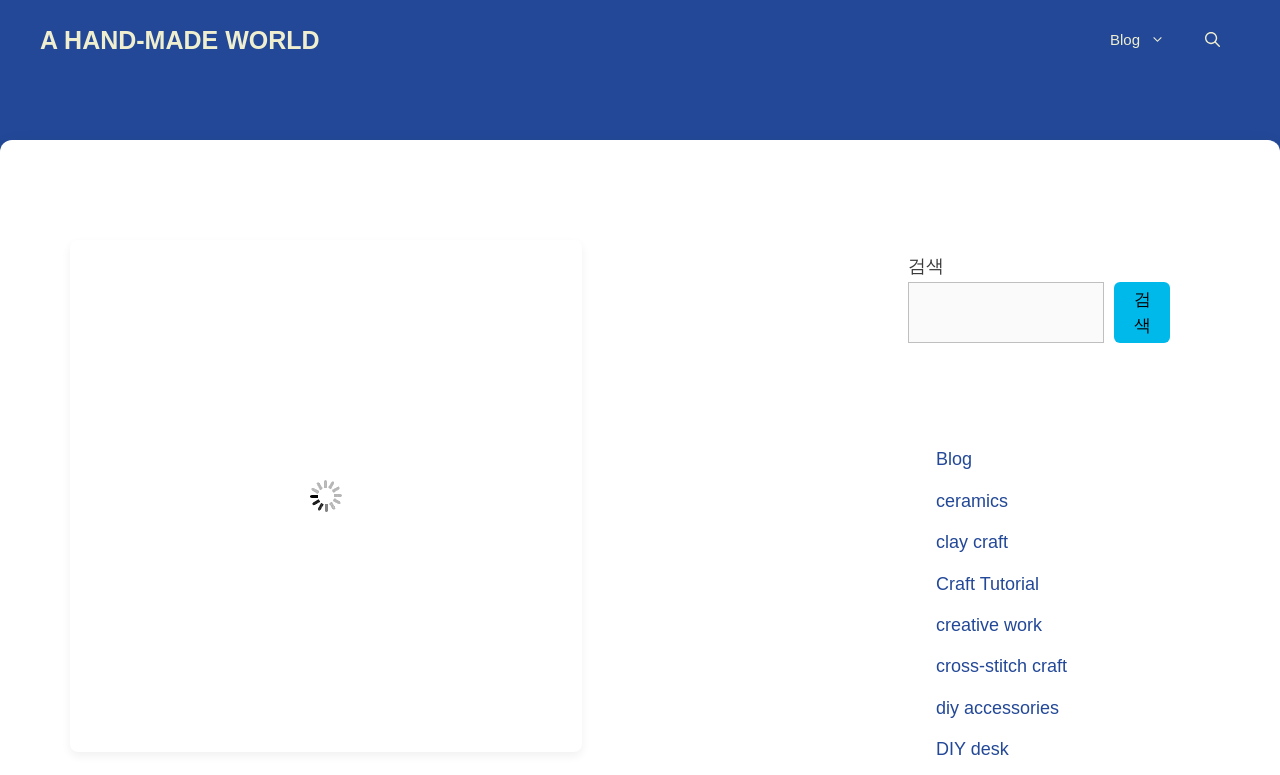Pinpoint the bounding box coordinates of the element to be clicked to execute the instruction: "Search for something".

[0.709, 0.364, 0.863, 0.443]